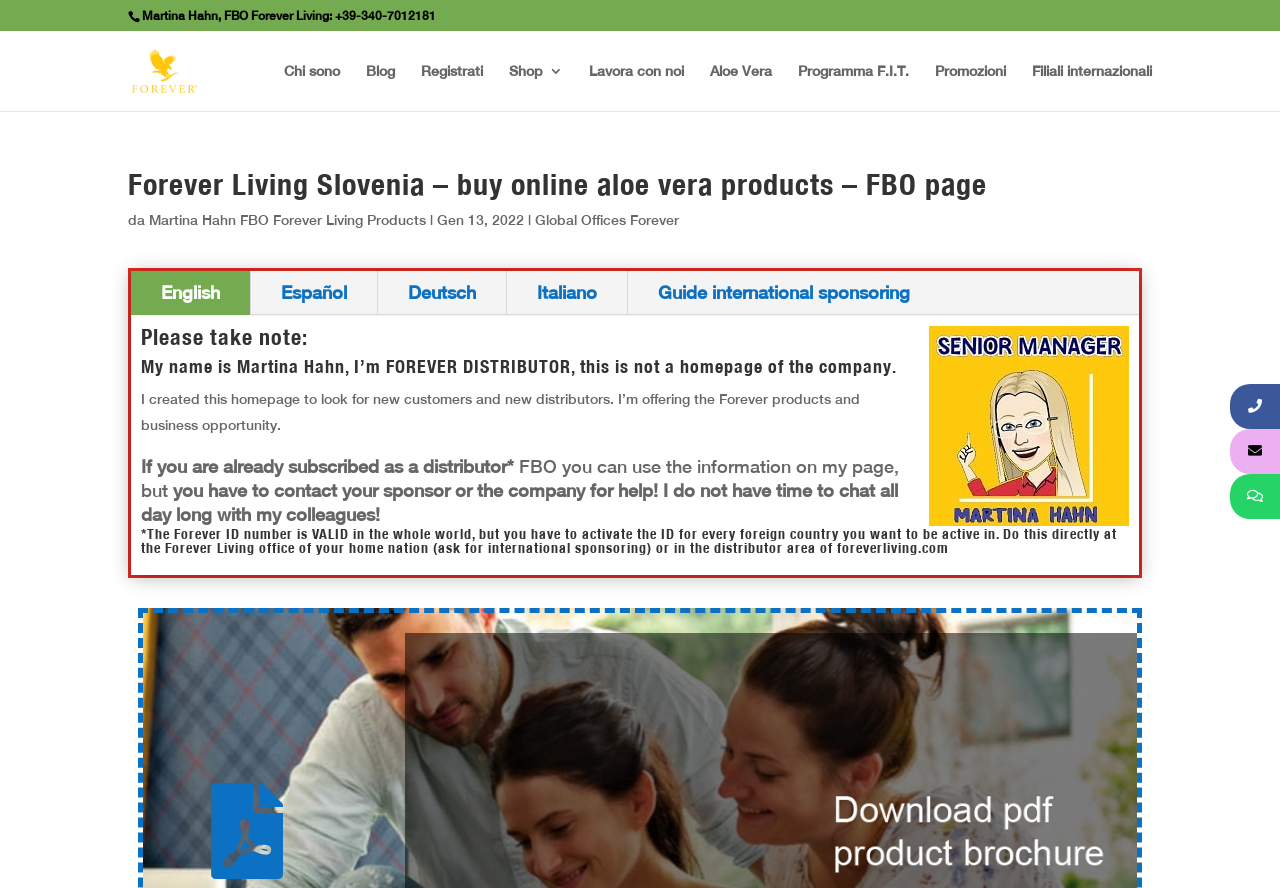What is required to be active in a foreign country?
Please respond to the question with a detailed and informative answer.

According to the section that says '*The Forever ID number is VALID in the whole world, but you have to activate the ID for every foreign country you want to be active in.', you need to activate your ID for every foreign country you want to be active in.